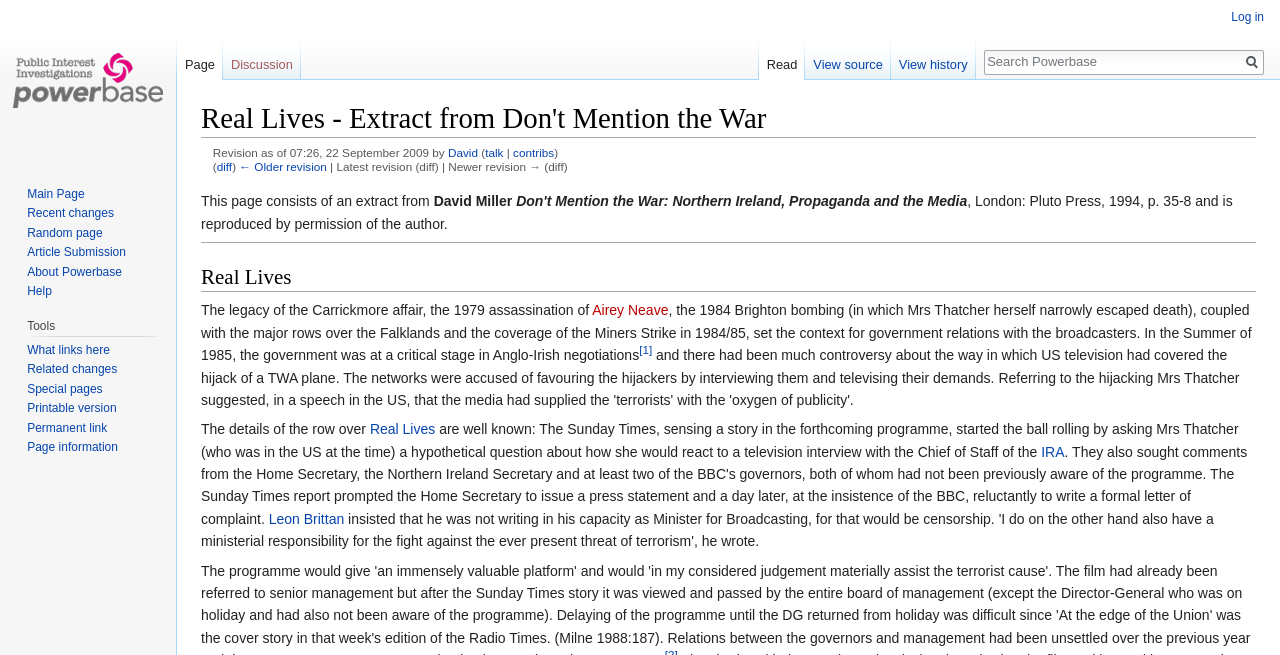Pinpoint the bounding box coordinates of the clickable area needed to execute the instruction: "Log in". The coordinates should be specified as four float numbers between 0 and 1, i.e., [left, top, right, bottom].

[0.962, 0.016, 0.988, 0.037]